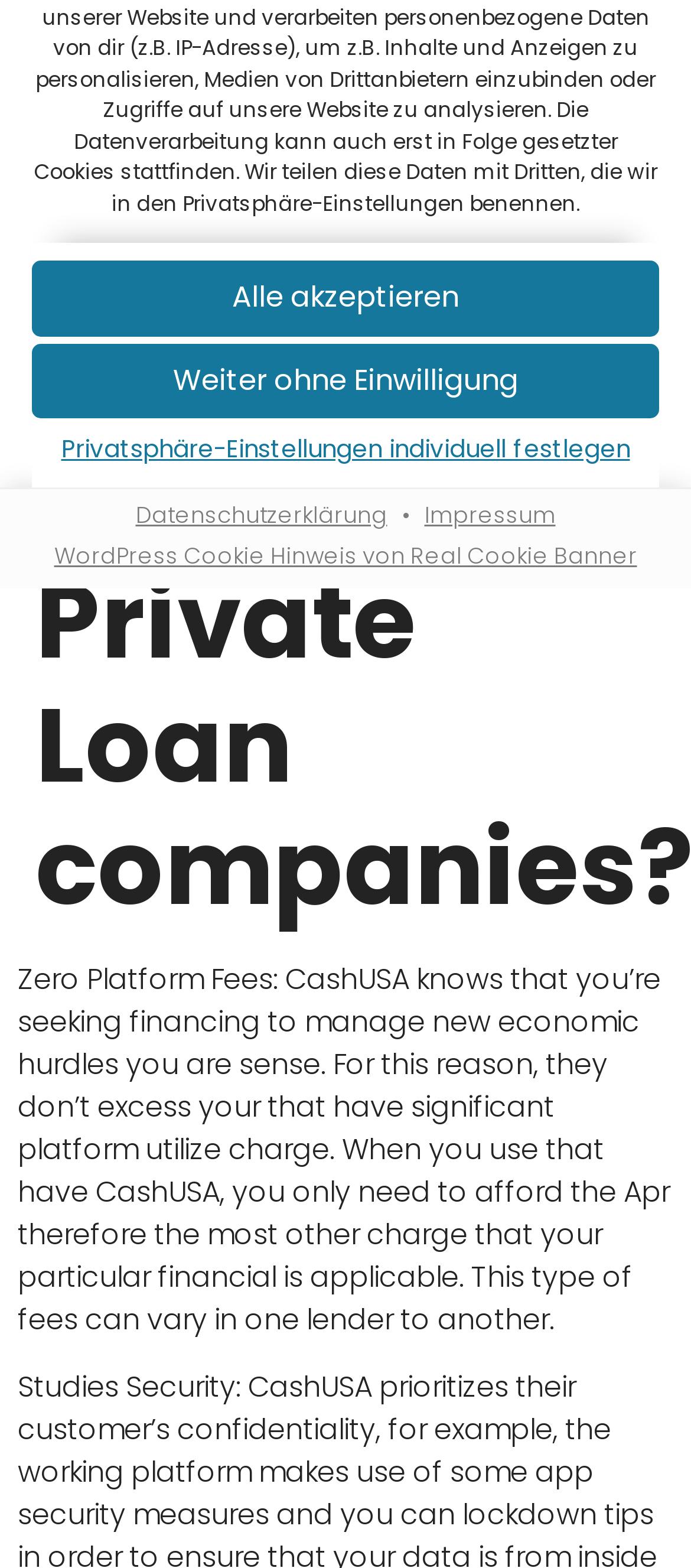Provide the bounding box coordinates of the HTML element this sentence describes: "Alle akzeptieren". The bounding box coordinates consist of four float numbers between 0 and 1, i.e., [left, top, right, bottom].

[0.046, 0.167, 0.954, 0.215]